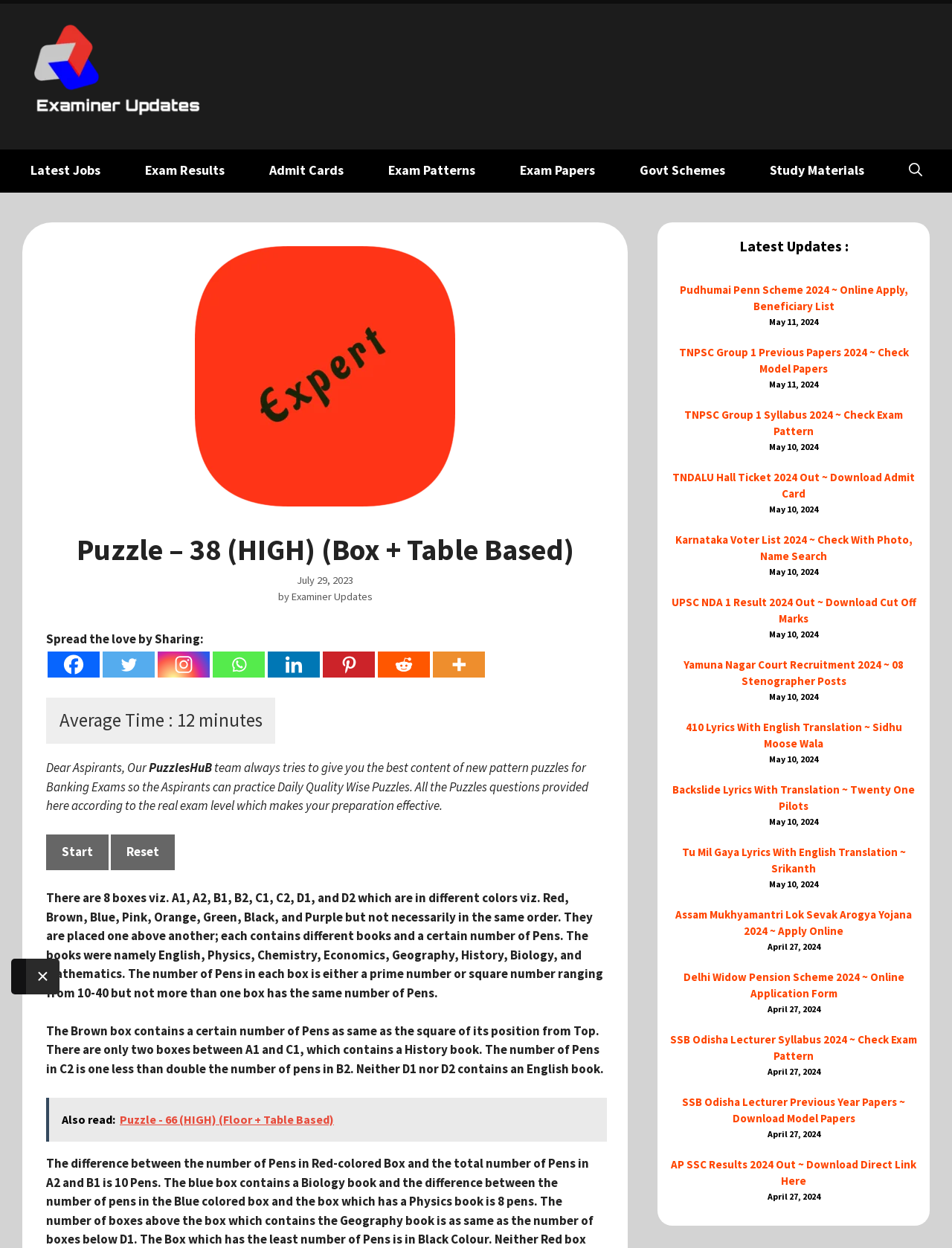Specify the bounding box coordinates for the region that must be clicked to perform the given instruction: "Click the 'Reset' button".

[0.116, 0.669, 0.184, 0.697]